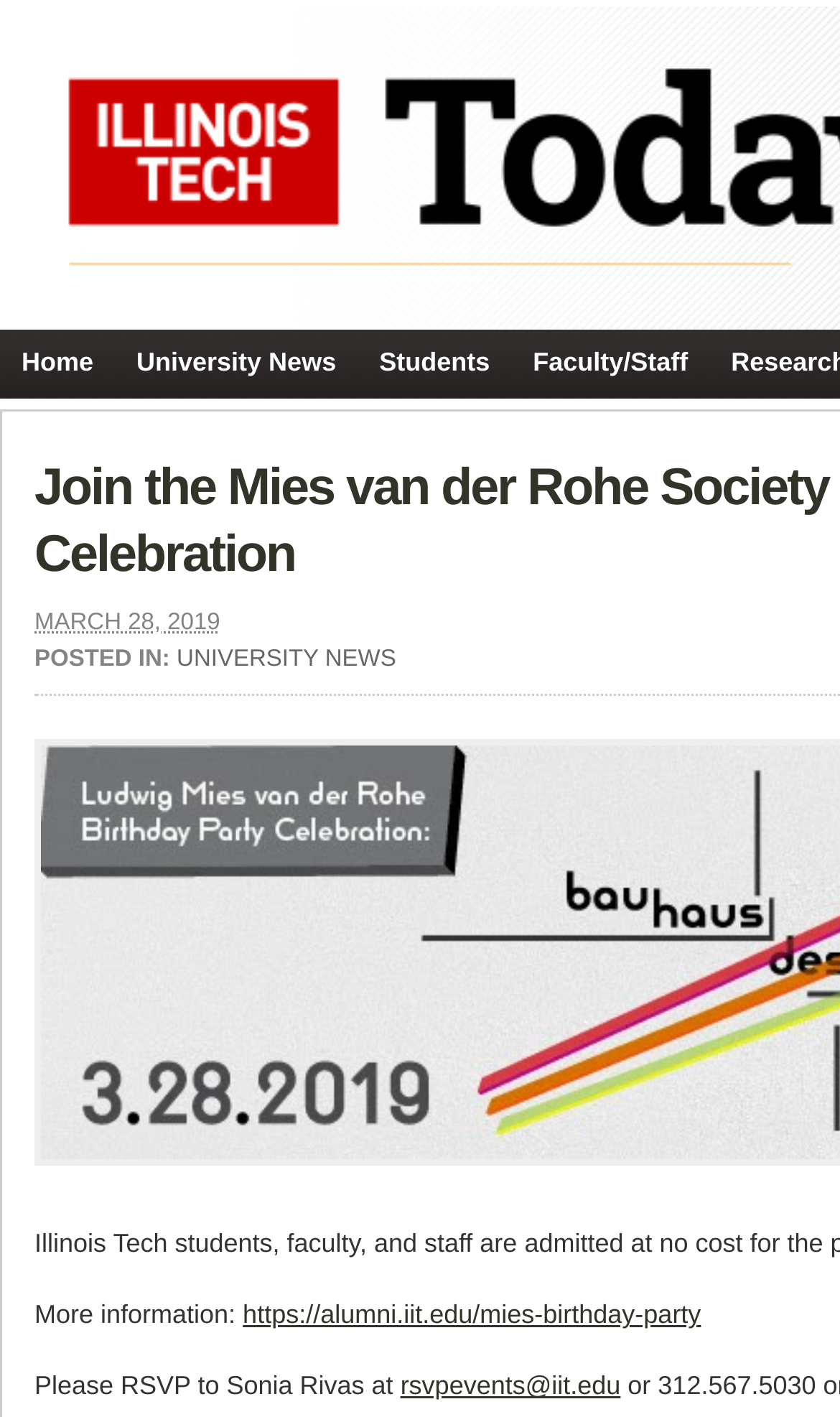Identify the bounding box coordinates of the HTML element based on this description: "University News".

[0.137, 0.233, 0.426, 0.28]